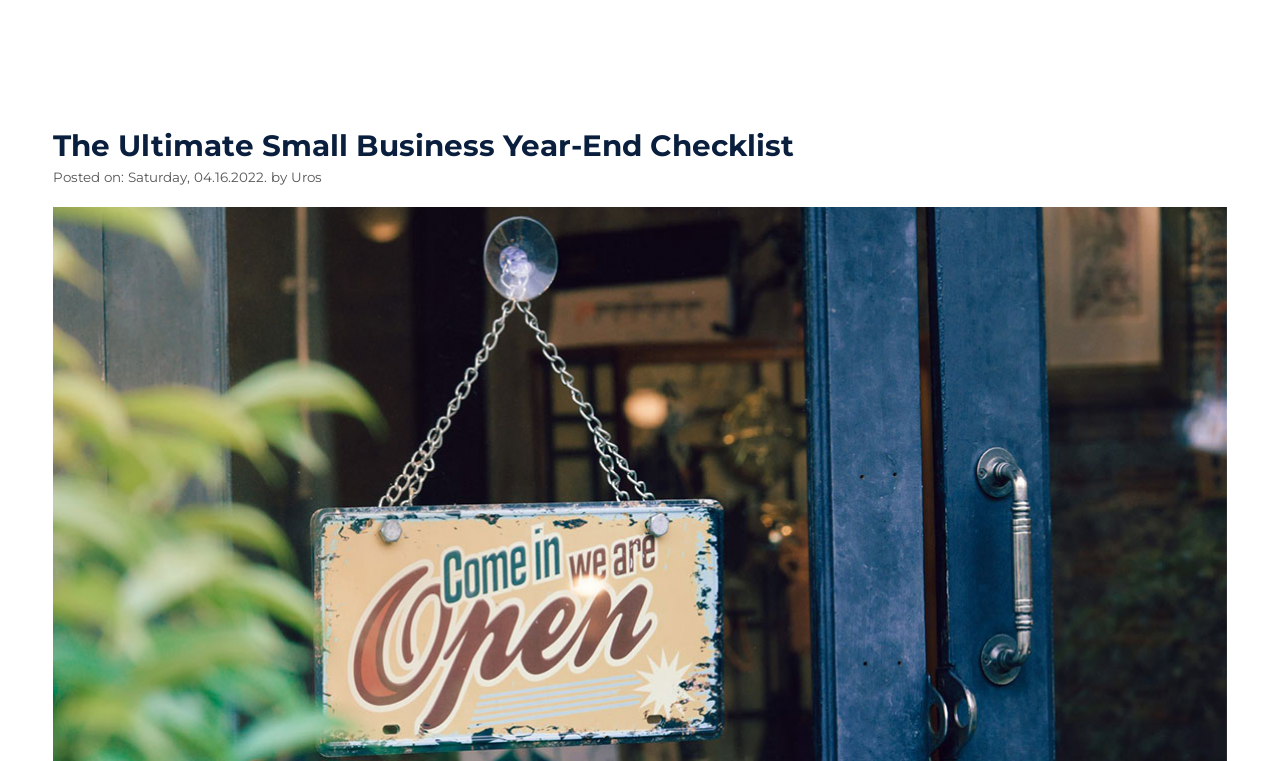Identify the bounding box coordinates for the region of the element that should be clicked to carry out the instruction: "View CASE STUDIES". The bounding box coordinates should be four float numbers between 0 and 1, i.e., [left, top, right, bottom].

[0.425, 0.061, 0.488, 0.089]